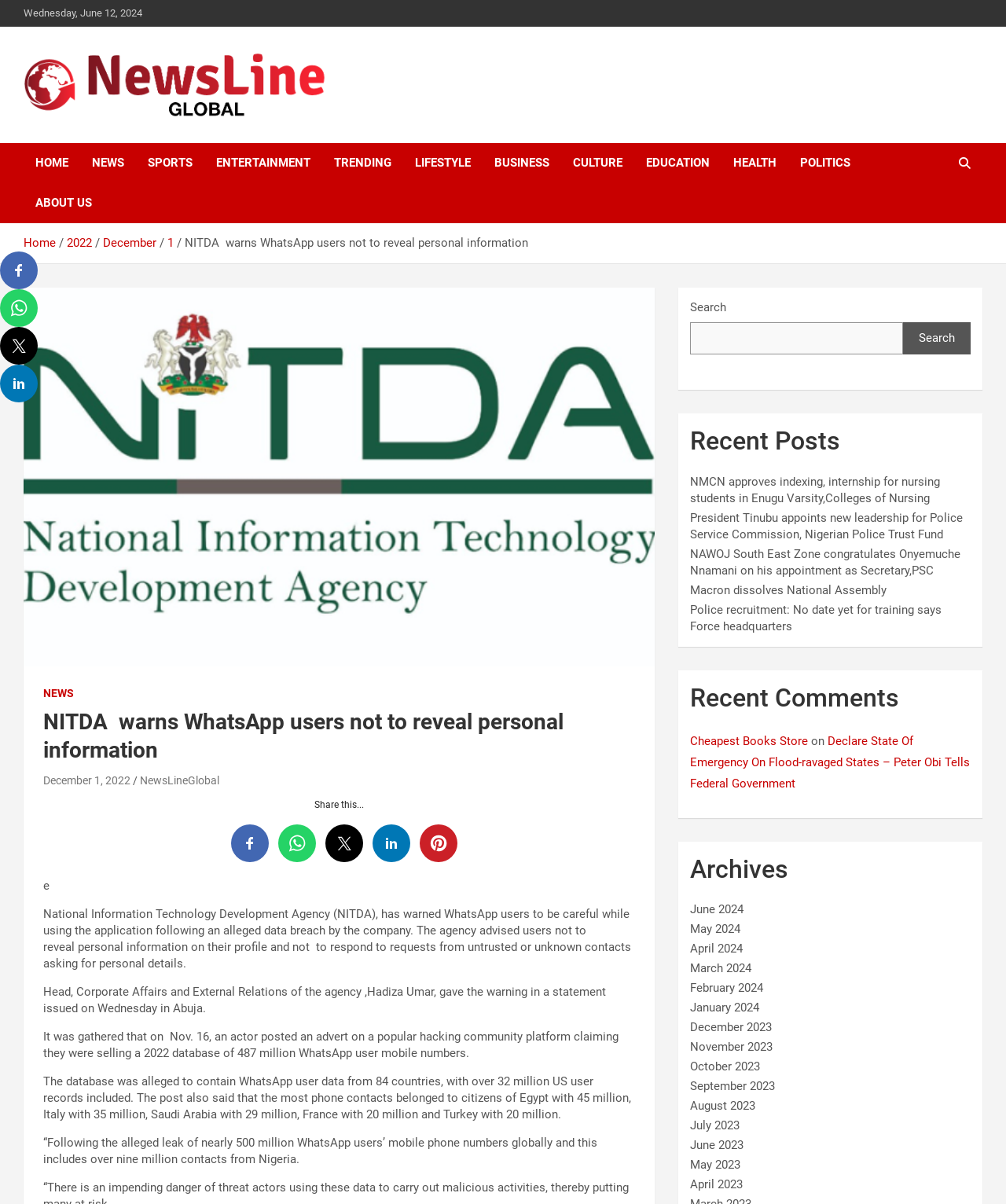Identify the bounding box coordinates for the element you need to click to achieve the following task: "Click on the HOME link". The coordinates must be four float values ranging from 0 to 1, formatted as [left, top, right, bottom].

[0.023, 0.119, 0.08, 0.152]